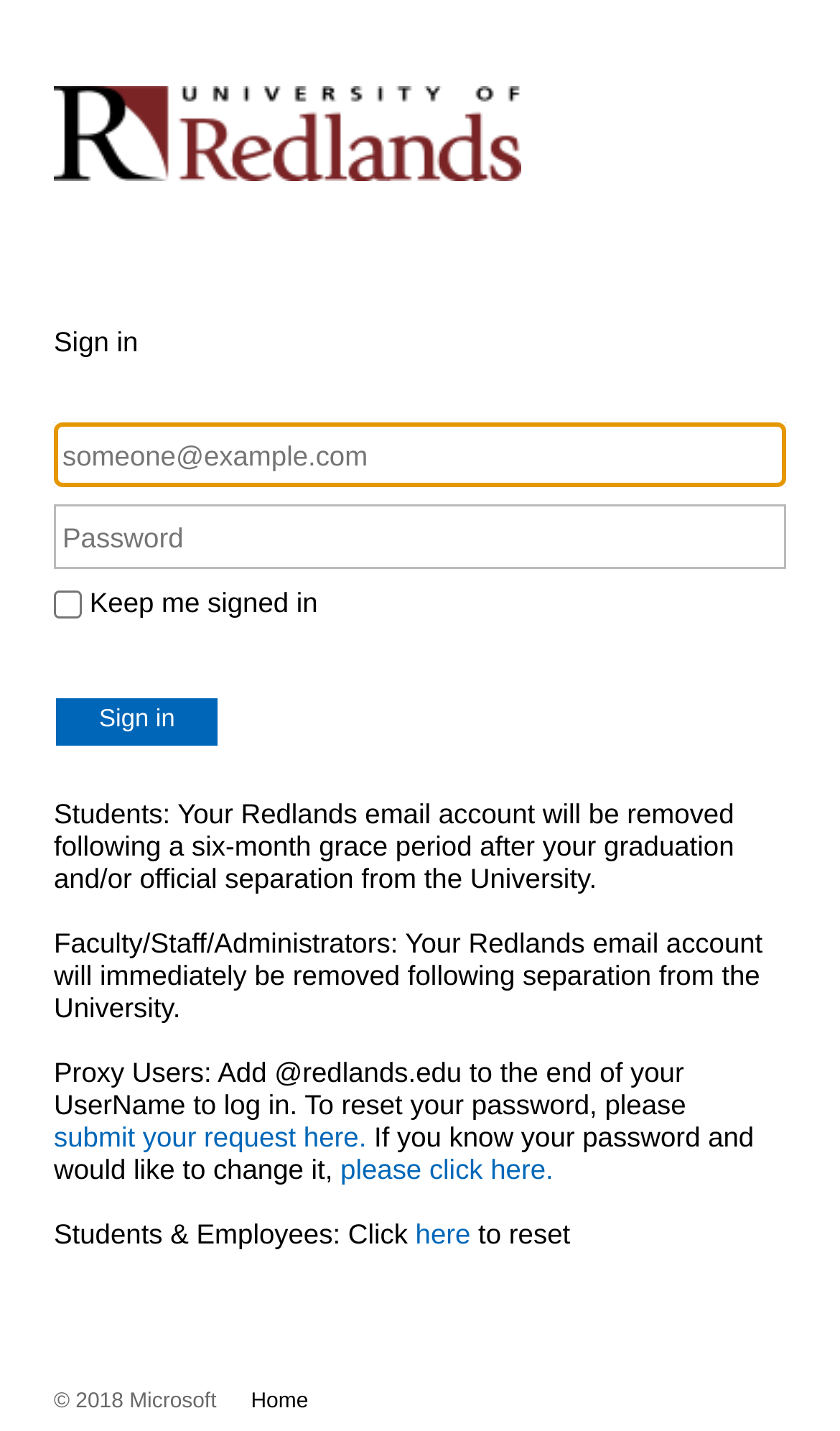Please identify the coordinates of the bounding box that should be clicked to fulfill this instruction: "Enter password".

[0.064, 0.352, 0.936, 0.398]